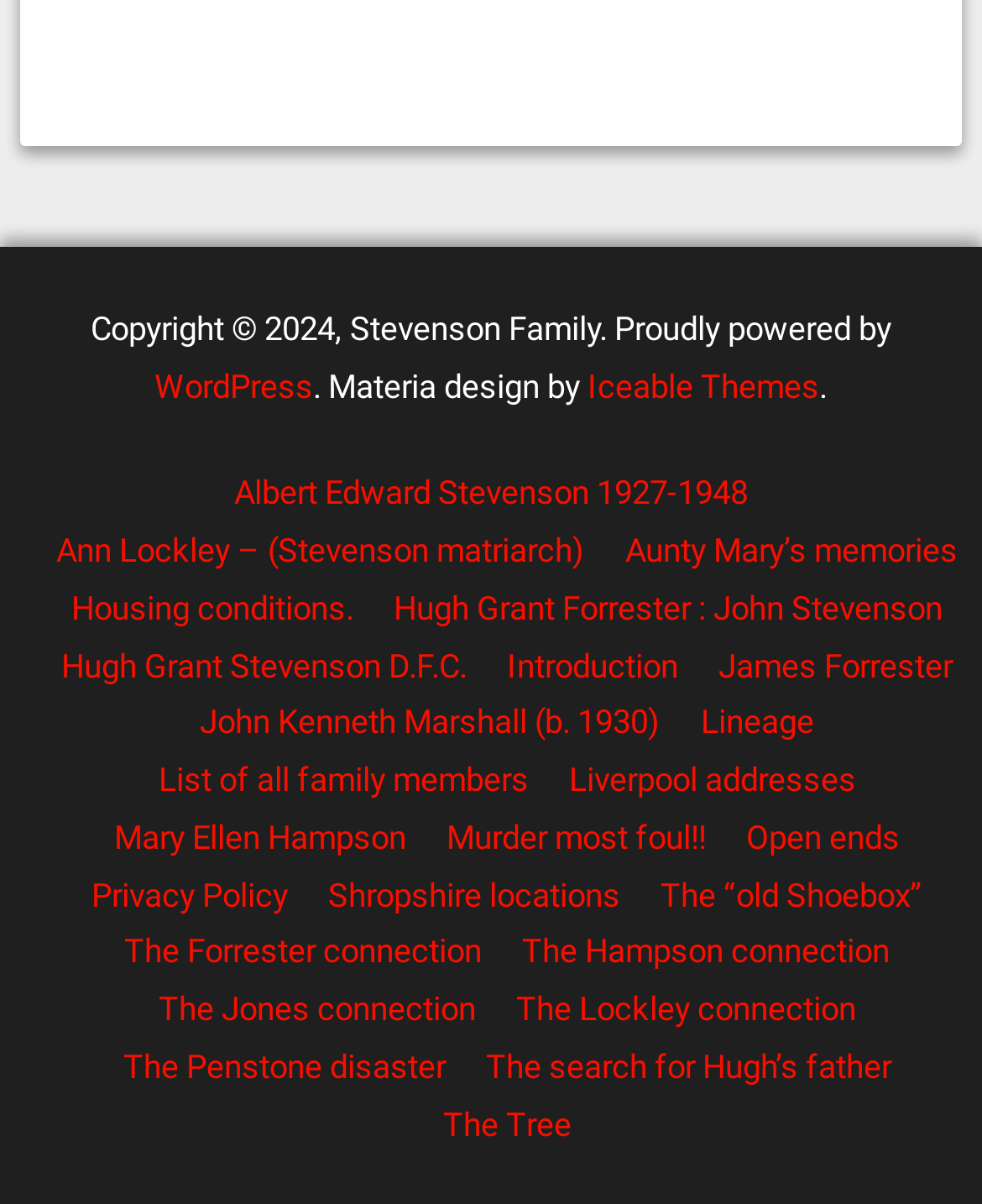Extract the bounding box coordinates for the UI element described as: "Albert Edward Stevenson 1927-1948".

[0.238, 0.394, 0.761, 0.425]